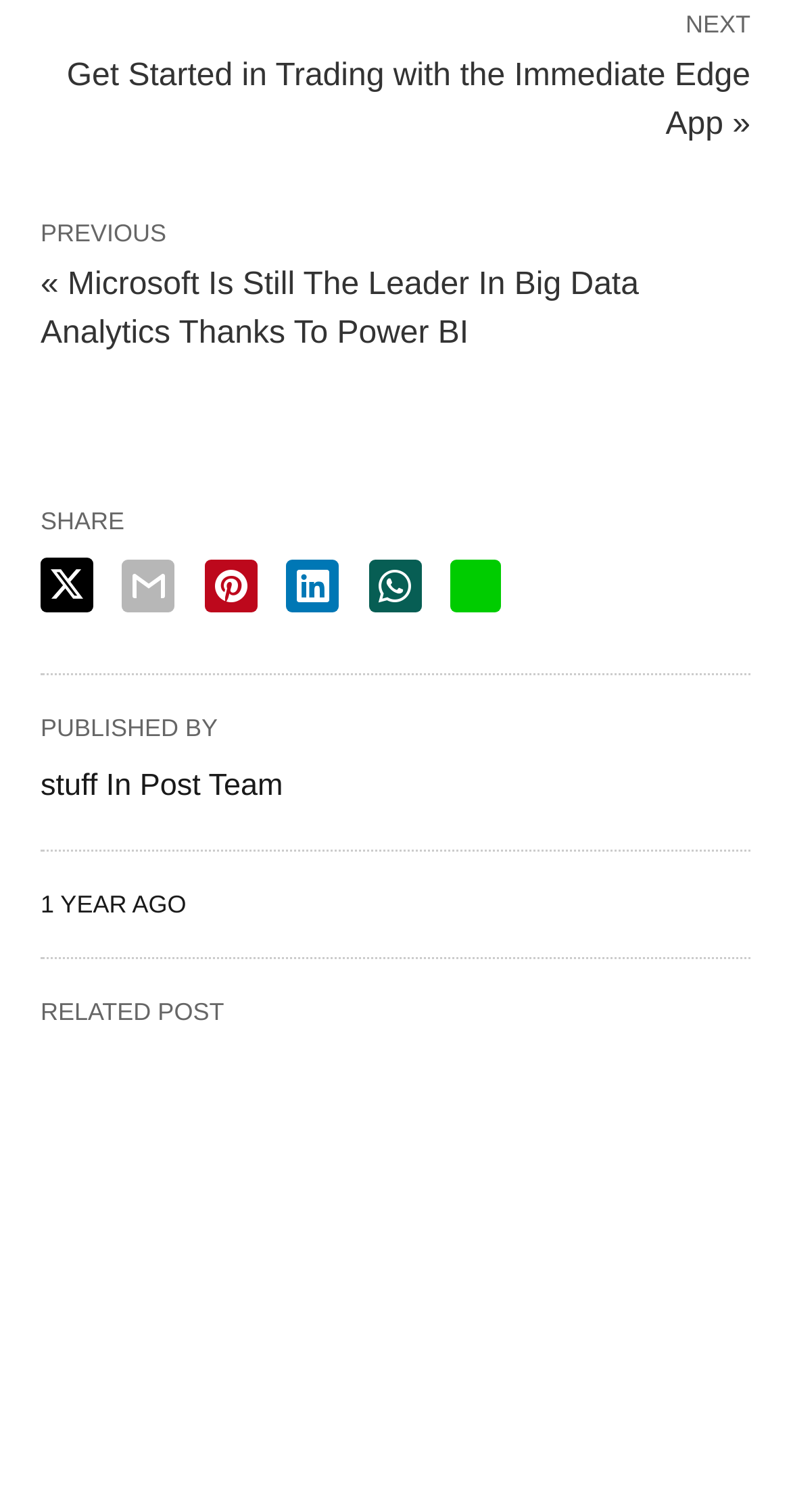Based on the visual content of the image, answer the question thoroughly: What is the topic of the related post?

The related post, '​​Term insurance For Different Life Stages: A Strategic Approach', seems to be about term insurance, specifically discussing its strategic approach for different life stages.